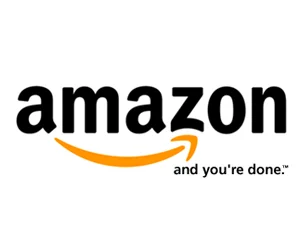Give a complete and detailed account of the image.

The image features the logo of Amazon, a prominent e-commerce platform known for its extensive range of products and services. The logo showcases the word "amazon" in lowercase black letters, accompanied by a distinctive orange arrow stretching from the letter "a" to the letter "z." This arrow symbolizes the company's aim to provide everything from A to Z. Beneath the main text is the tagline "and you're done," emphasizing the convenience and efficiency of shopping with Amazon. The logo reflects the company's commitment to delivering a seamless online shopping experience to customers worldwide.